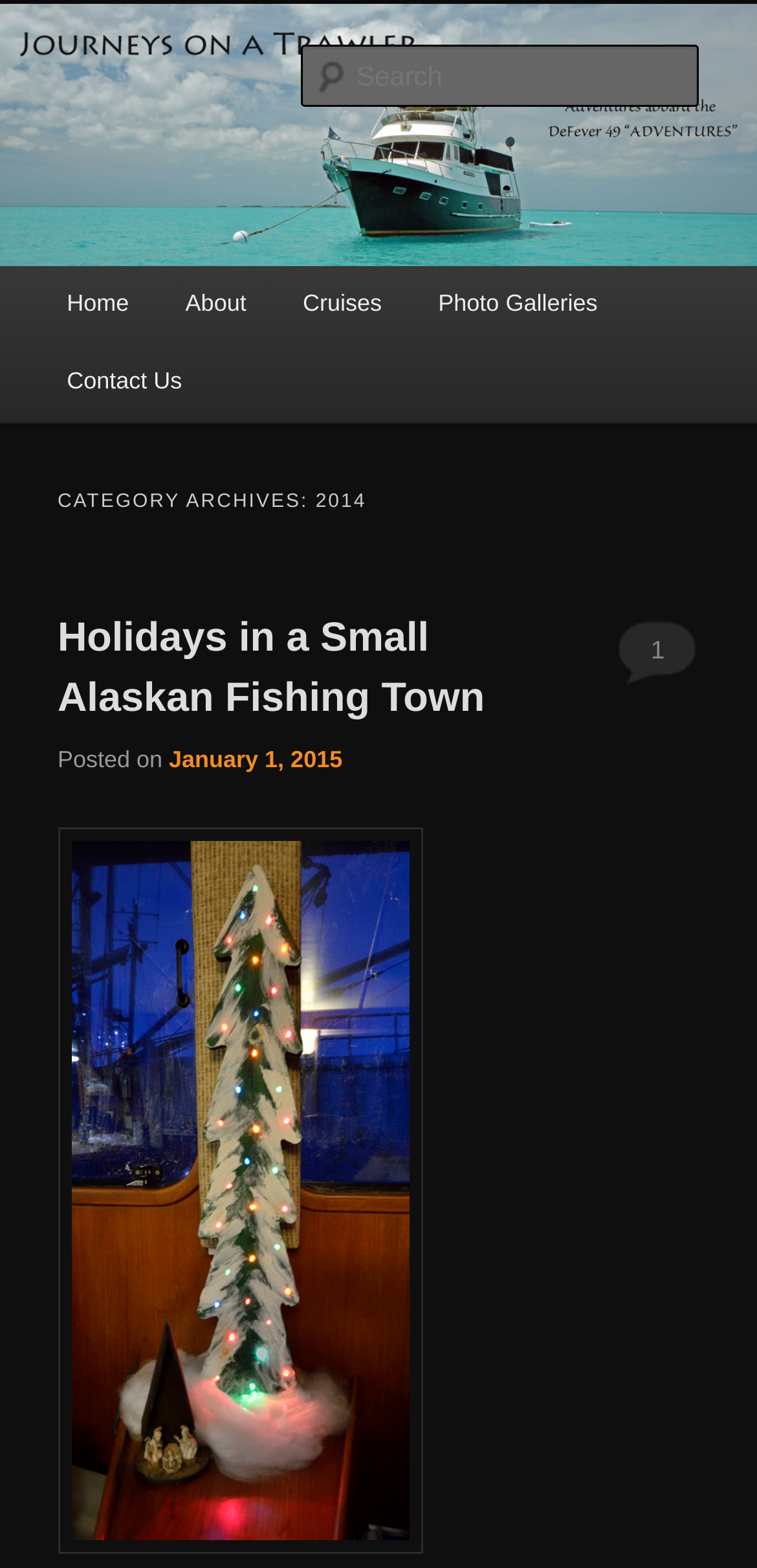What is the category of the archives?
Based on the image, provide your answer in one word or phrase.

2014